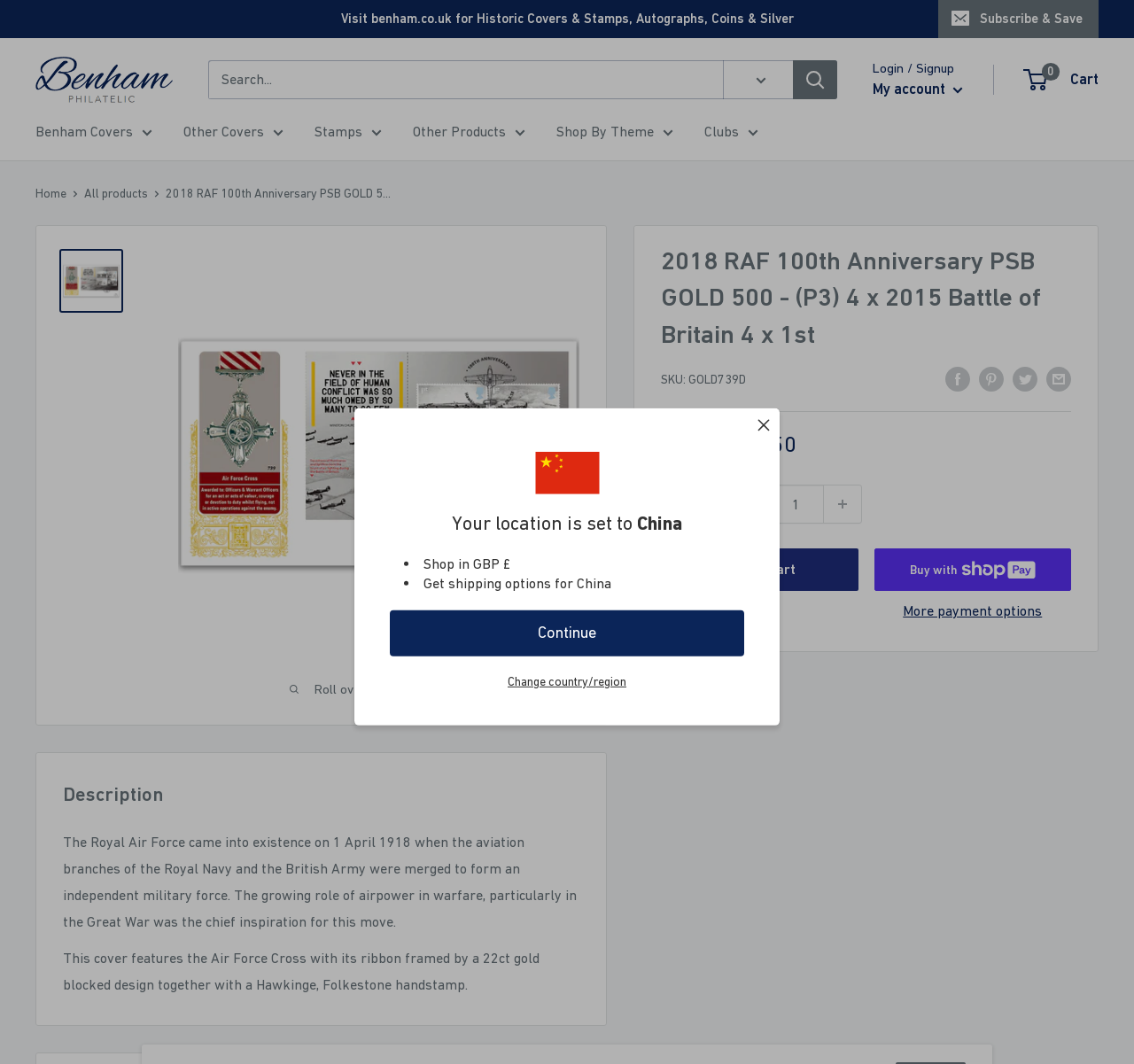Generate a thorough description of the webpage.

This webpage appears to be an e-commerce product page for a collectible item, specifically a 2018 RAF 100th Anniversary PSB GOLD 500 cover. At the top of the page, there is a notification bar with a dismiss button, informing users that their location is set to China and providing options to change the country or region. Below this, there is a search bar with a search button and a dropdown menu.

To the left of the search bar, there is a navigation menu with links to various categories, including Benham Covers, Stamps, and Other Products. Above the navigation menu, there is a link to the website's homepage and a breadcrumb trail showing the current page's location within the site.

The main content of the page is dedicated to the product description, featuring a large image of the cover at the top. Below the image, there is a product title, "2018 RAF 100th Anniversary PSB GOLD 500 - (P3) 4 x 2015 Battle of Britain 4 x 1st", and a SKU number. The product description is divided into sections, including a brief overview of the Royal Air Force's history, and a detailed description of the cover's design and features.

To the right of the product description, there are social media sharing buttons and a "Add to cart" button. Below the product description, there is a table displaying the product's price and quantity options, as well as a "Buy now with ShopPay" button and a "More payment options" button.

At the bottom of the page, there is a section with a heading "Description", which provides more detailed information about the product.